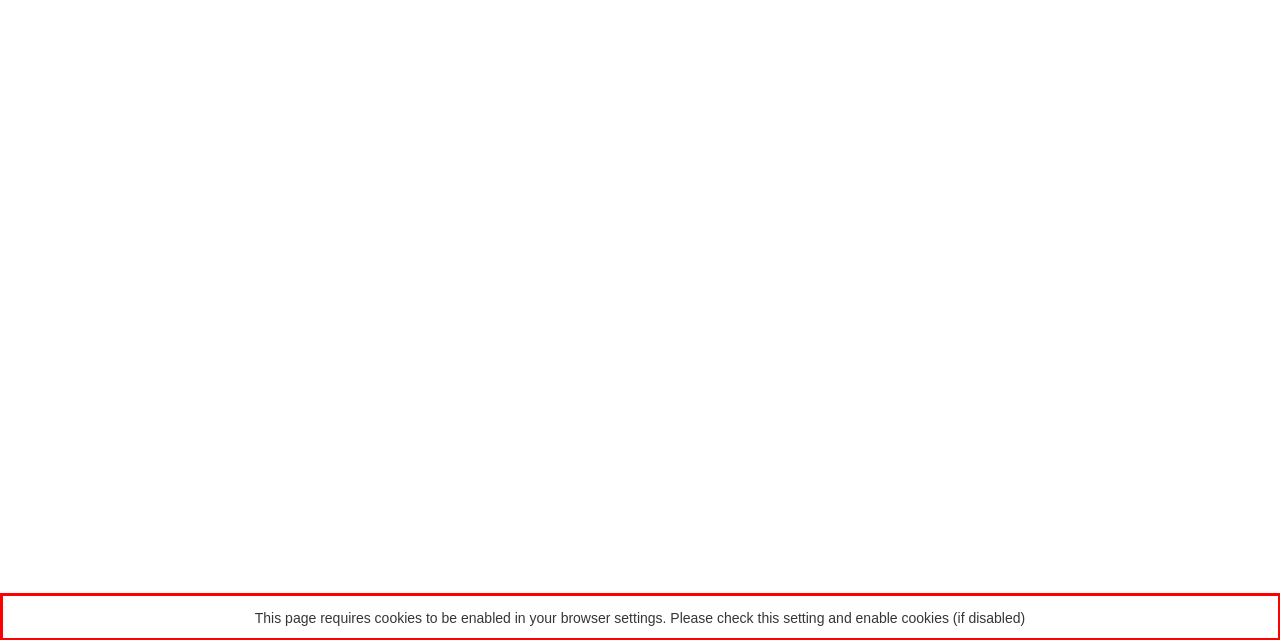Inspect the webpage screenshot that has a red bounding box and use OCR technology to read and display the text inside the red bounding box.

This page requires cookies to be enabled in your browser settings. Please check this setting and enable cookies (if disabled)